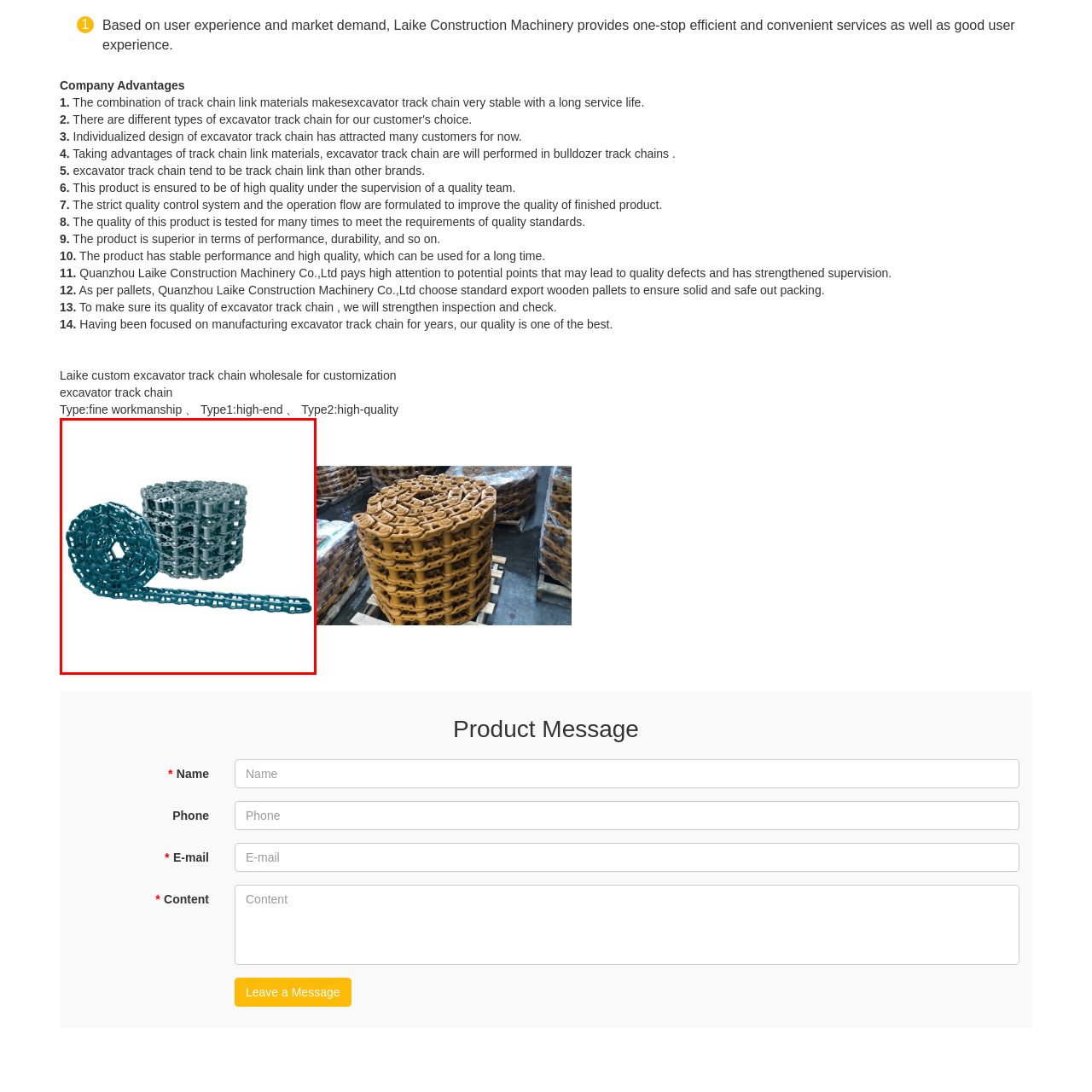Please analyze the image enclosed within the red bounding box and provide a comprehensive answer to the following question based on the image: What is the focus of Laike Construction Machinery?

According to the caption, Laike Construction Machinery focuses on individualized design and strict quality control measures to optimize performance in construction and excavation machinery.